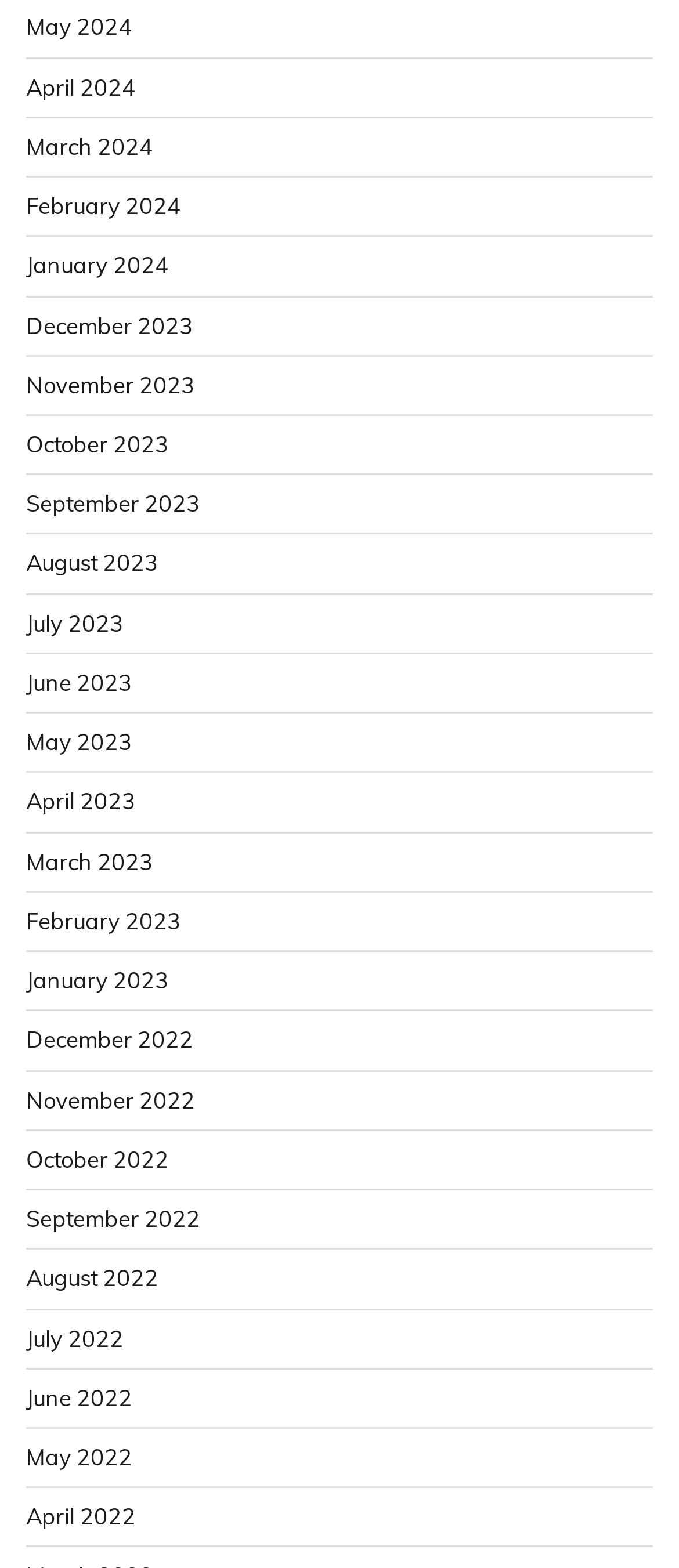Show the bounding box coordinates for the element that needs to be clicked to execute the following instruction: "access January 2024". Provide the coordinates in the form of four float numbers between 0 and 1, i.e., [left, top, right, bottom].

[0.038, 0.16, 0.249, 0.178]